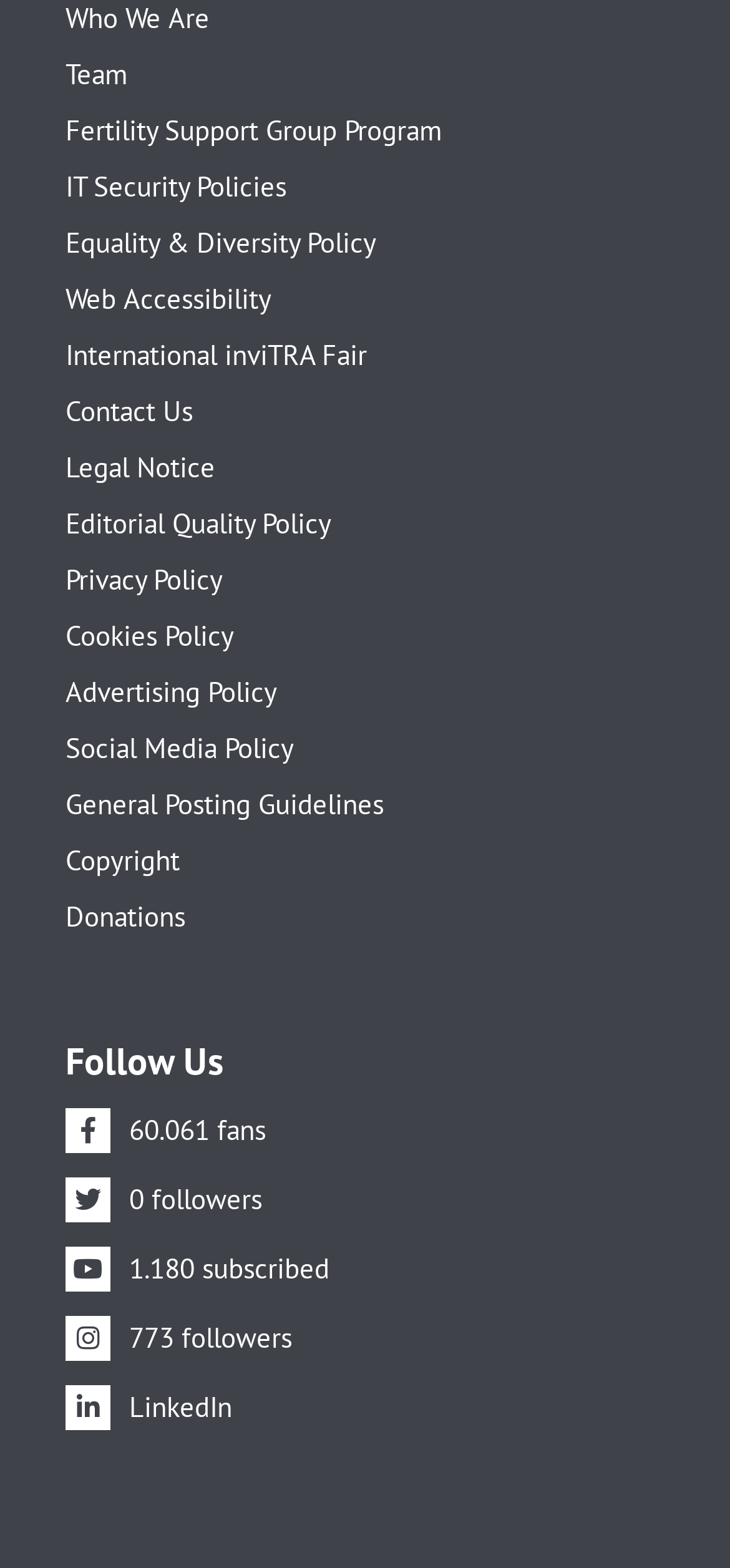Pinpoint the bounding box coordinates of the element that must be clicked to accomplish the following instruction: "Check Copyright". The coordinates should be in the format of four float numbers between 0 and 1, i.e., [left, top, right, bottom].

[0.09, 0.539, 0.91, 0.557]